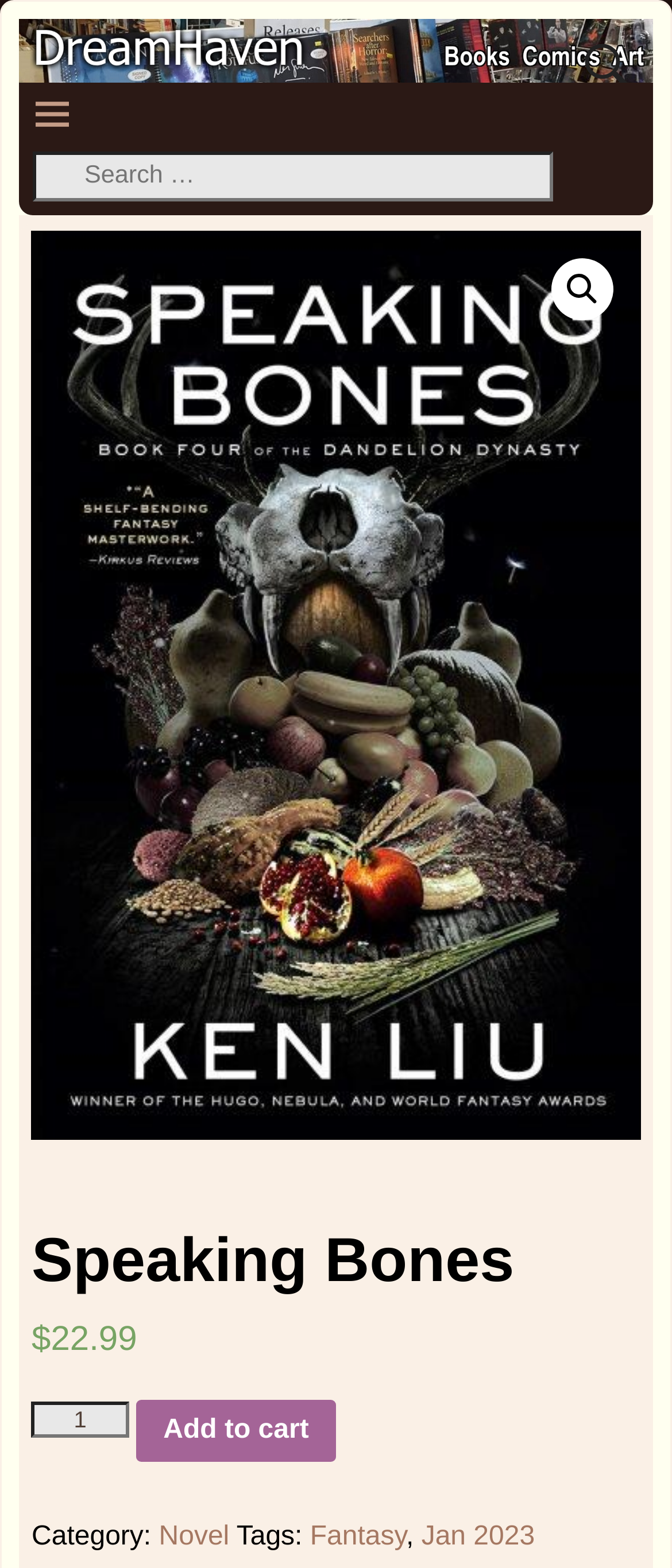Identify the bounding box for the UI element specified in this description: "Clinically Reviewed by Jenni Busse". The coordinates must be four float numbers between 0 and 1, formatted as [left, top, right, bottom].

None